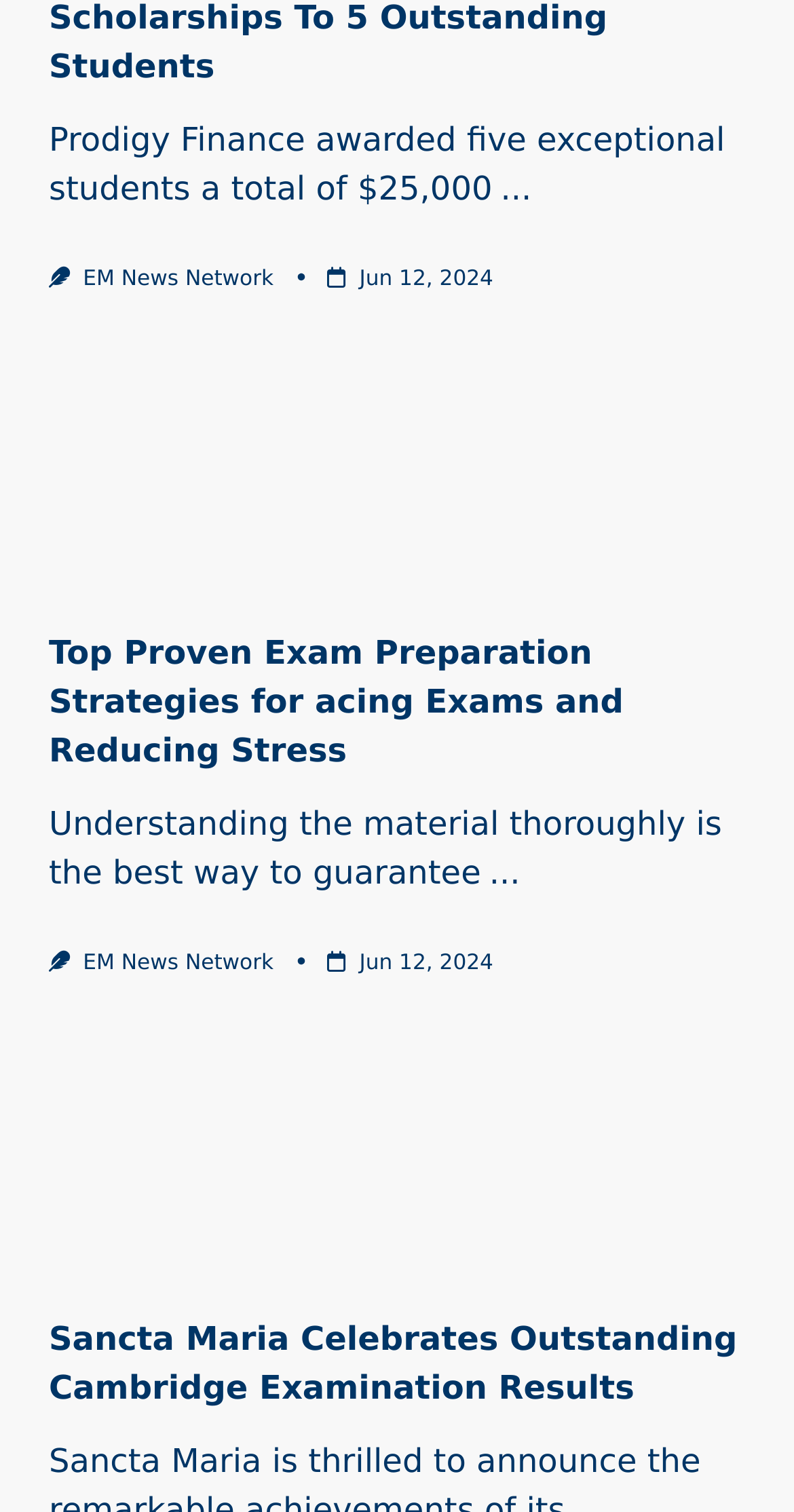Kindly determine the bounding box coordinates of the area that needs to be clicked to fulfill this instruction: "Check the article about Sancta Maria's Cambridge Examination Results".

[0.062, 0.681, 0.938, 0.853]